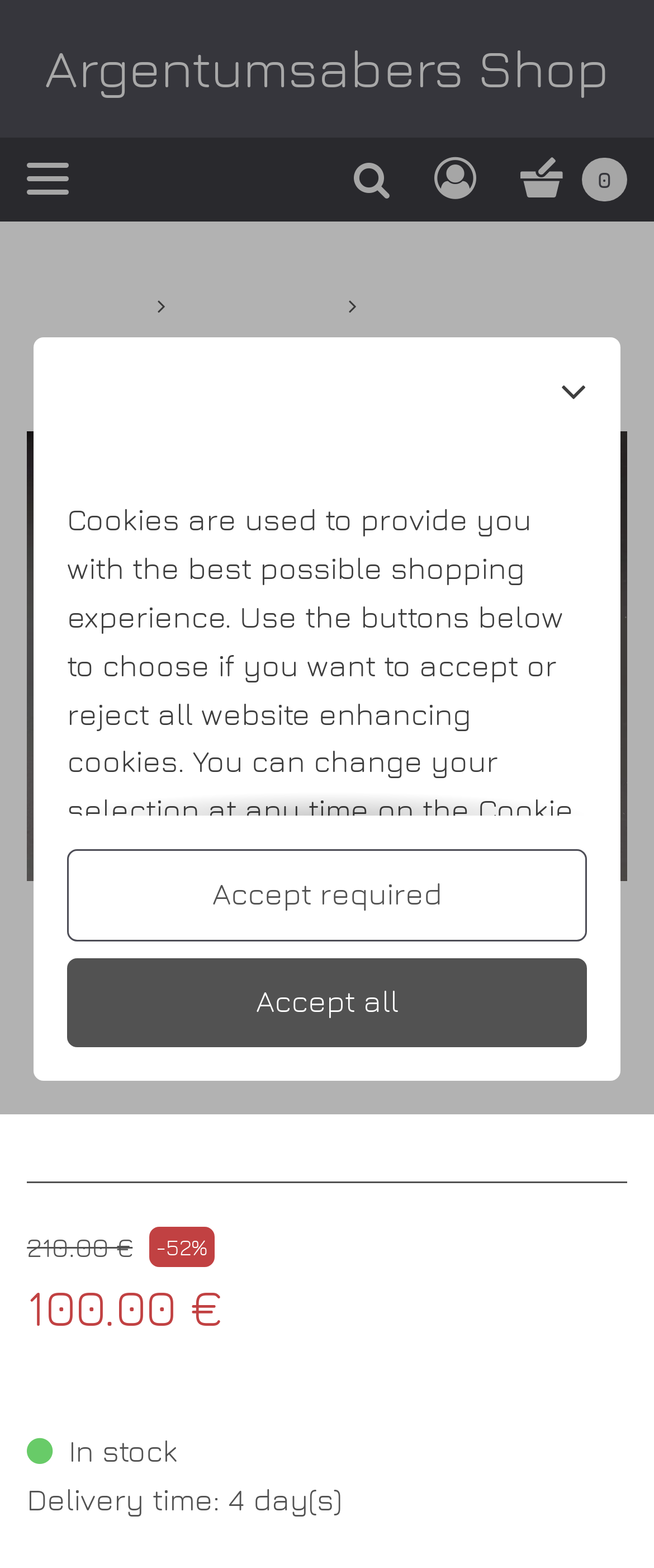Identify the bounding box coordinates of the area that should be clicked in order to complete the given instruction: "Go to the home page". The bounding box coordinates should be four float numbers between 0 and 1, i.e., [left, top, right, bottom].

[0.041, 0.186, 0.223, 0.203]